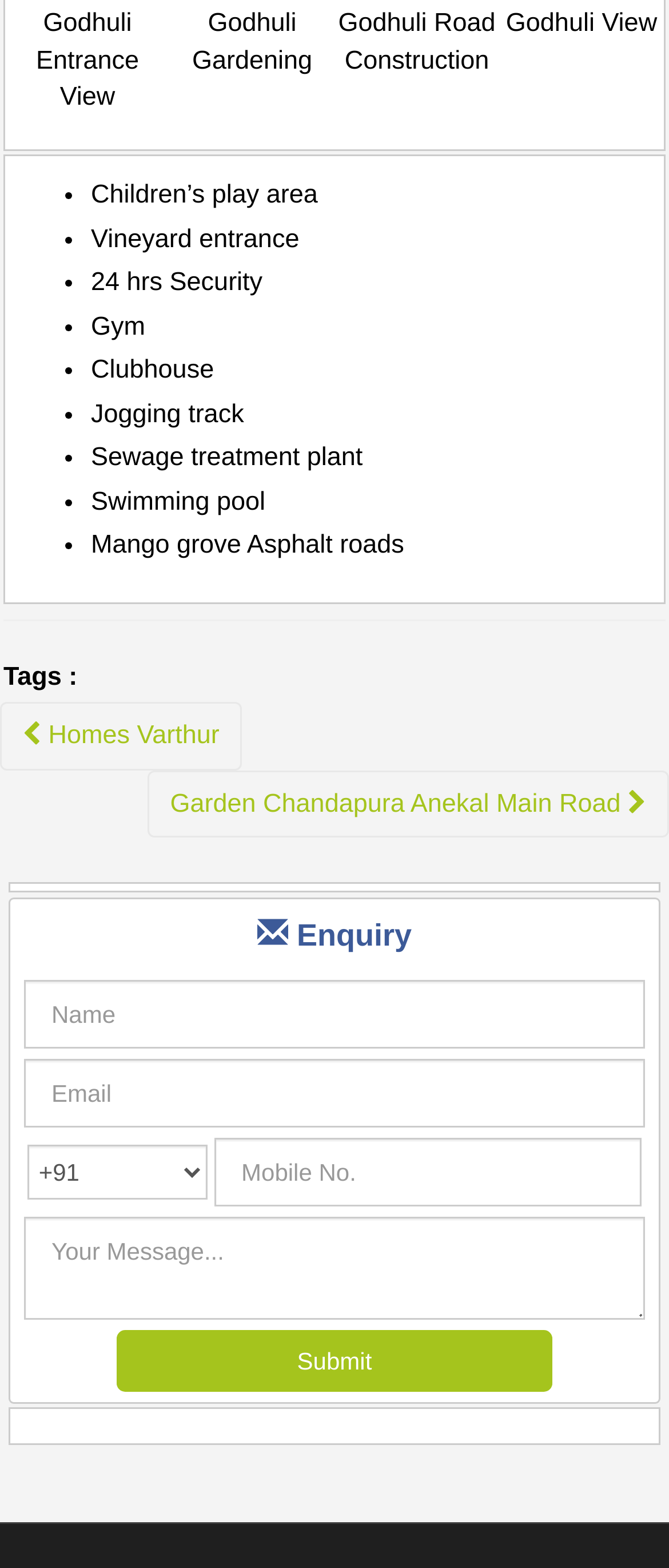What is the last field in the form?
Please answer the question with as much detail and depth as you can.

The last field in the form is 'Your Message...' which is indicated by the textbox element with the text 'Your Message...' at coordinates [0.036, 0.777, 0.964, 0.842]. This field is likely for users to enter their message or enquiry.